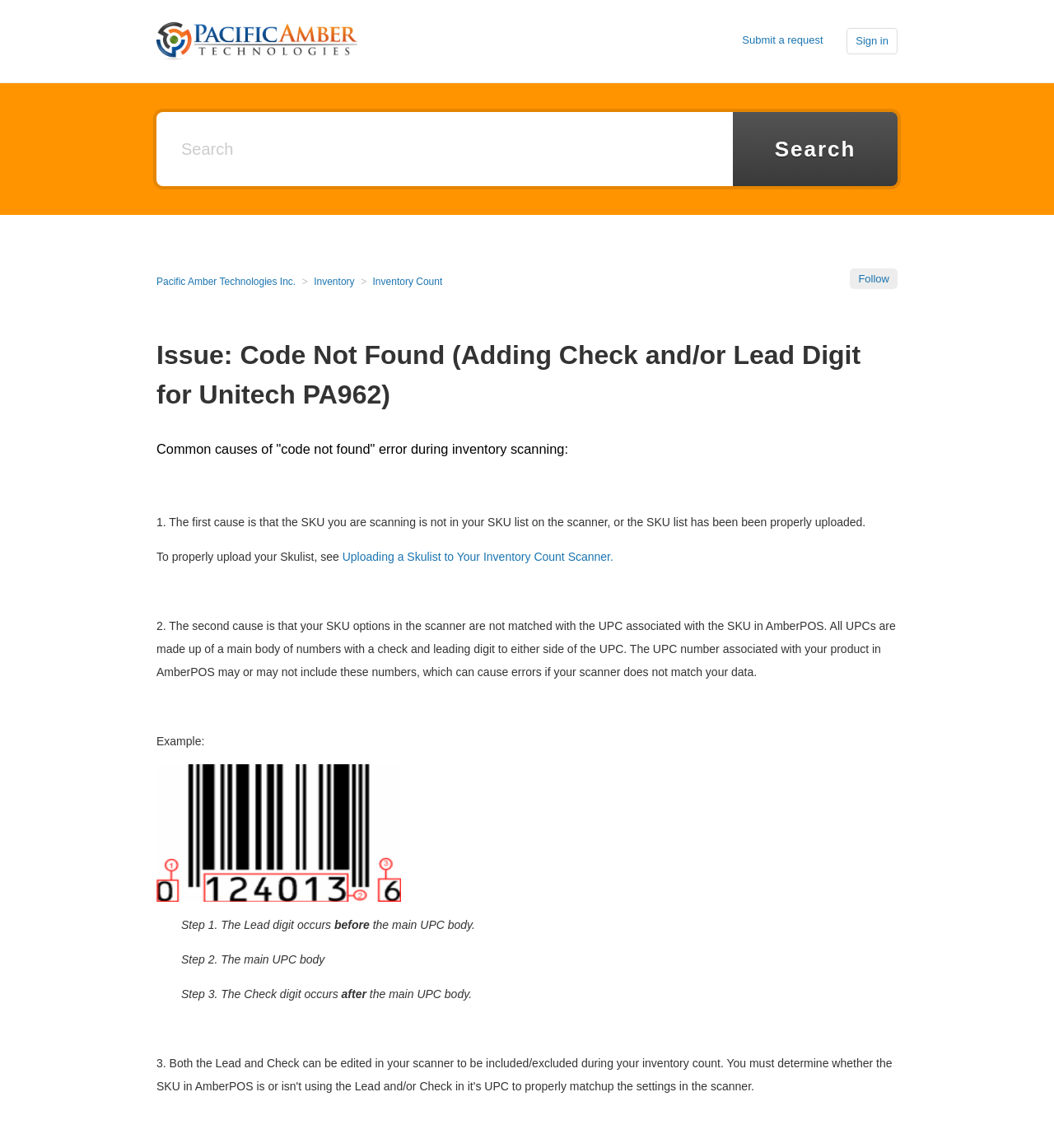Find the bounding box coordinates of the element's region that should be clicked in order to follow the given instruction: "Learn about practice info". The coordinates should consist of four float numbers between 0 and 1, i.e., [left, top, right, bottom].

None